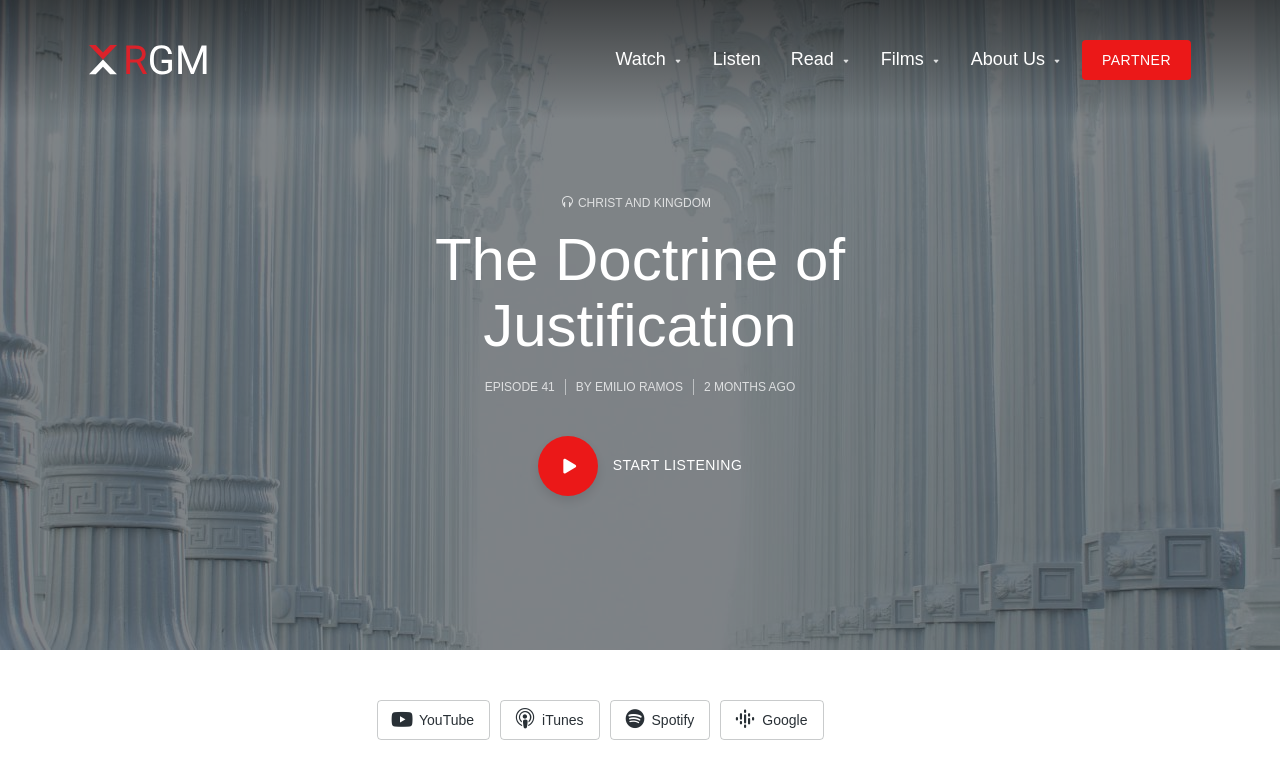Examine the screenshot and answer the question in as much detail as possible: How long ago was the episode published?

I found the text '2 MONTHS AGO' below the episode title, which indicates that the episode was published 2 months ago.